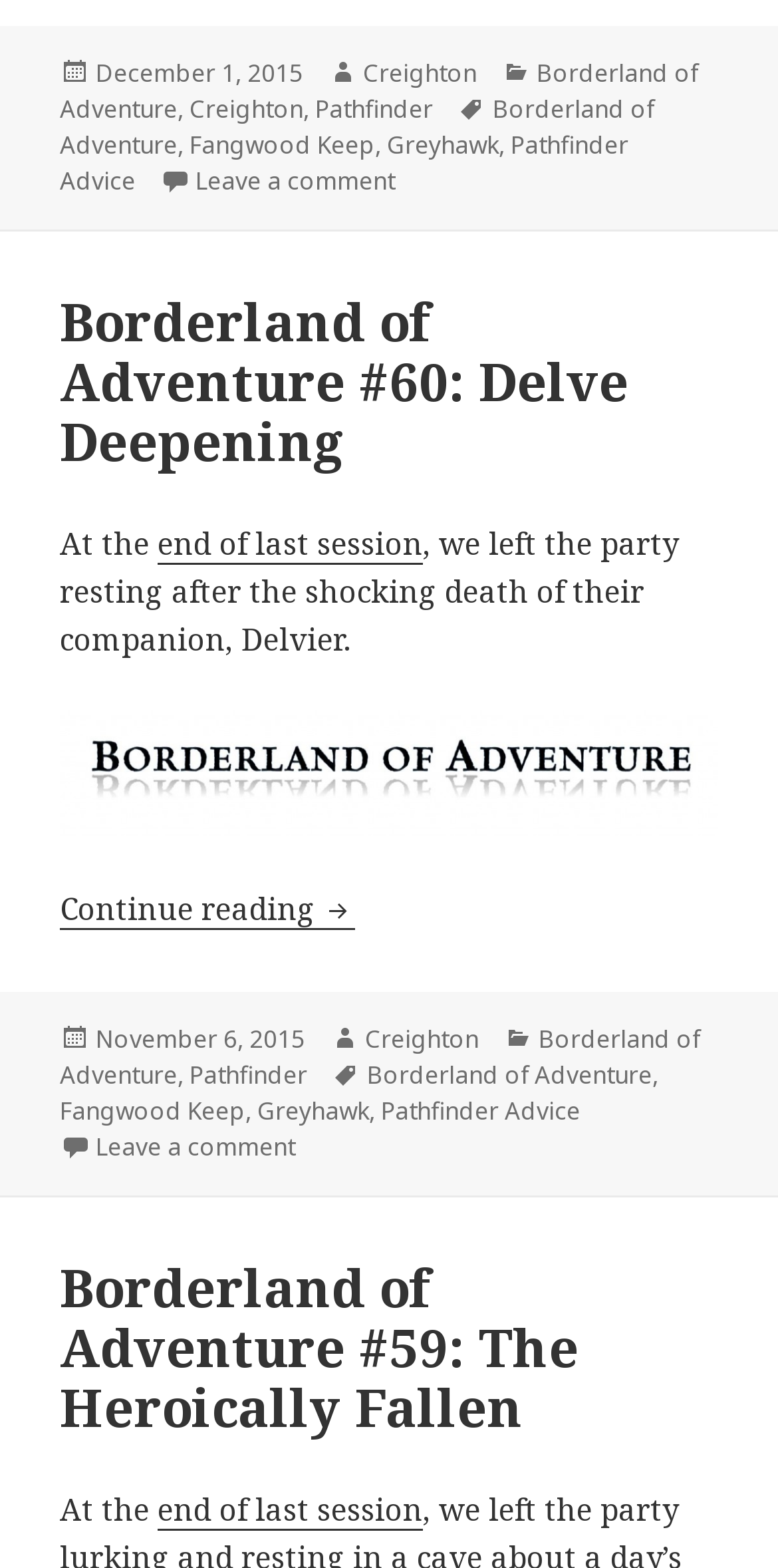Please reply to the following question using a single word or phrase: 
How many categories are listed for the first post?

2